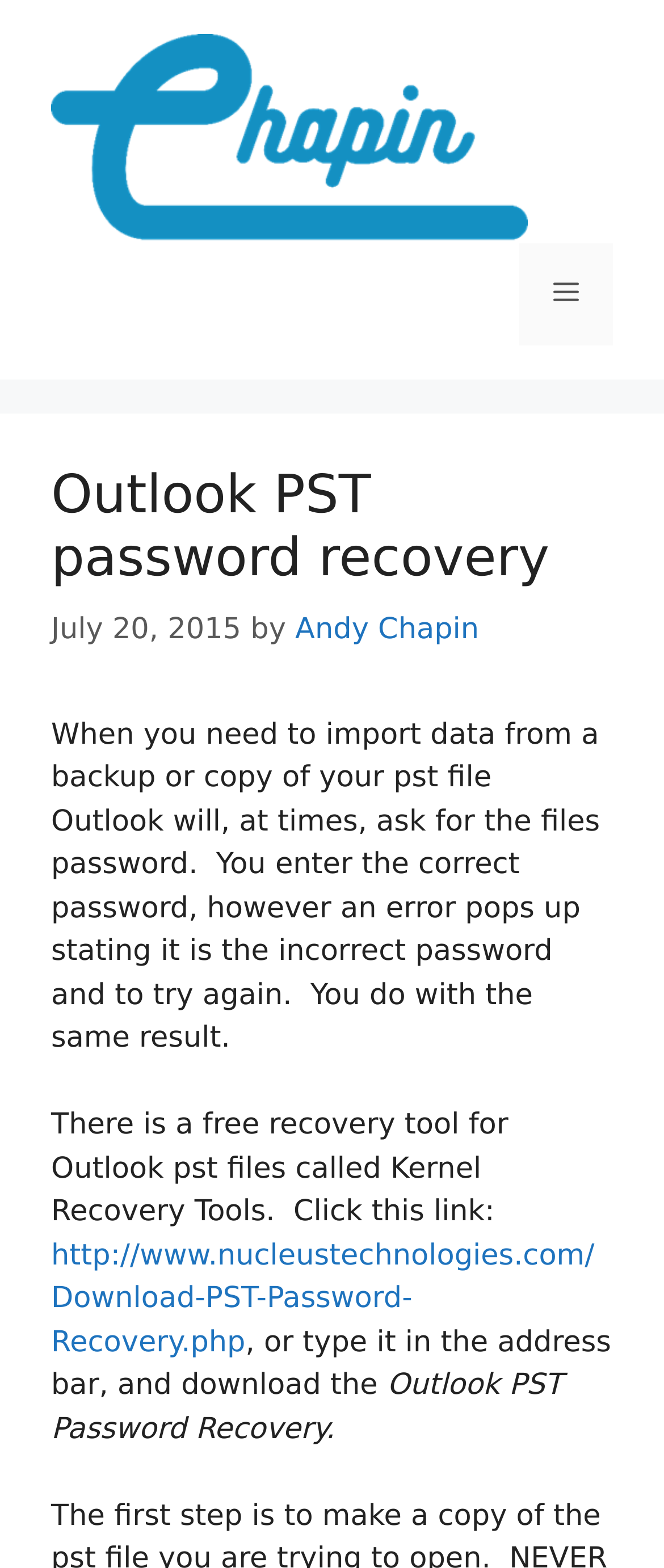Determine the bounding box coordinates for the UI element matching this description: "Andy Chapin".

[0.445, 0.391, 0.721, 0.413]